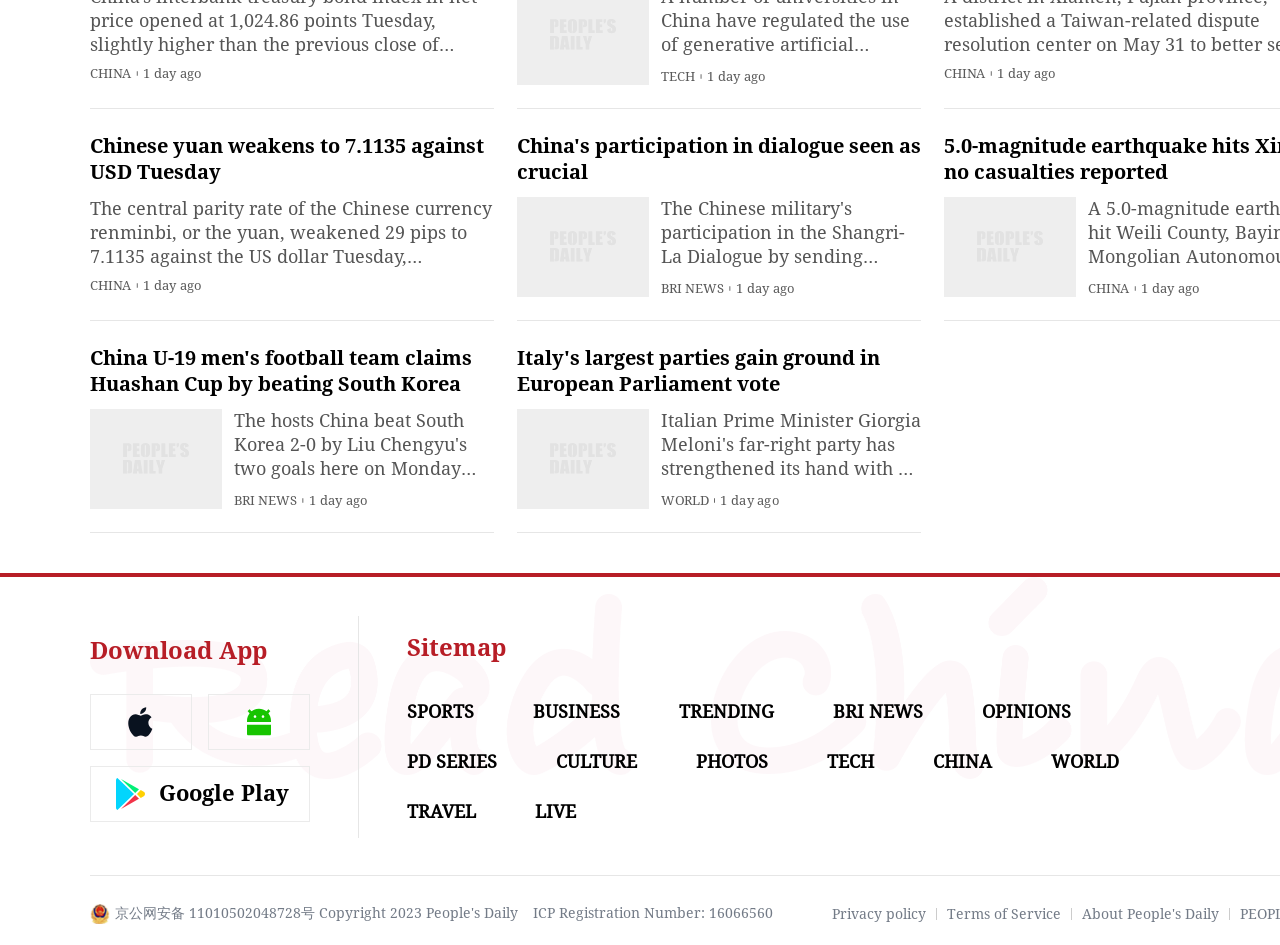Based on the element description "Privacy policy", predict the bounding box coordinates of the UI element.

[0.65, 0.959, 0.723, 0.976]